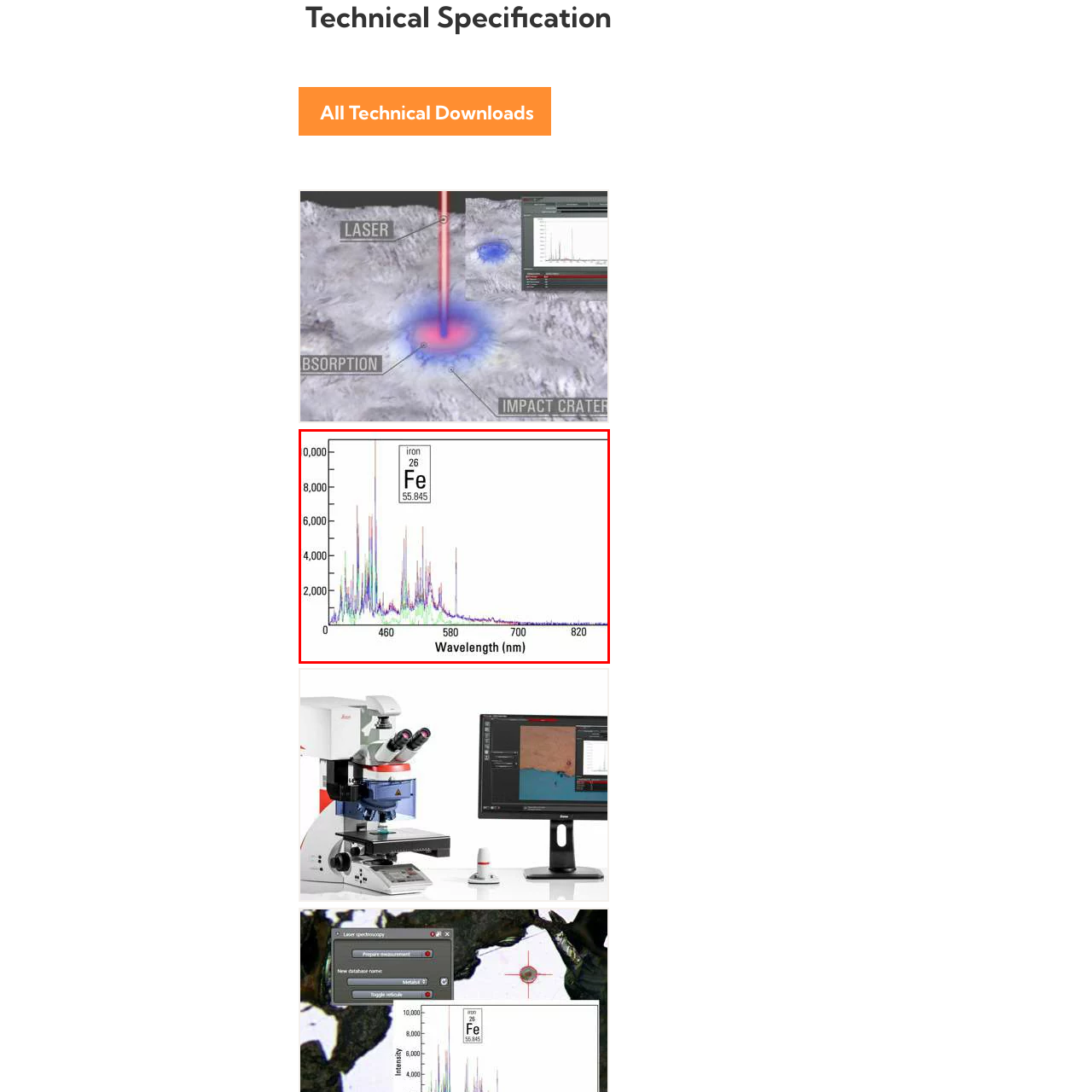Study the image inside the red outline, What is the unit of measurement on the x-axis? 
Respond with a brief word or phrase.

nanometers